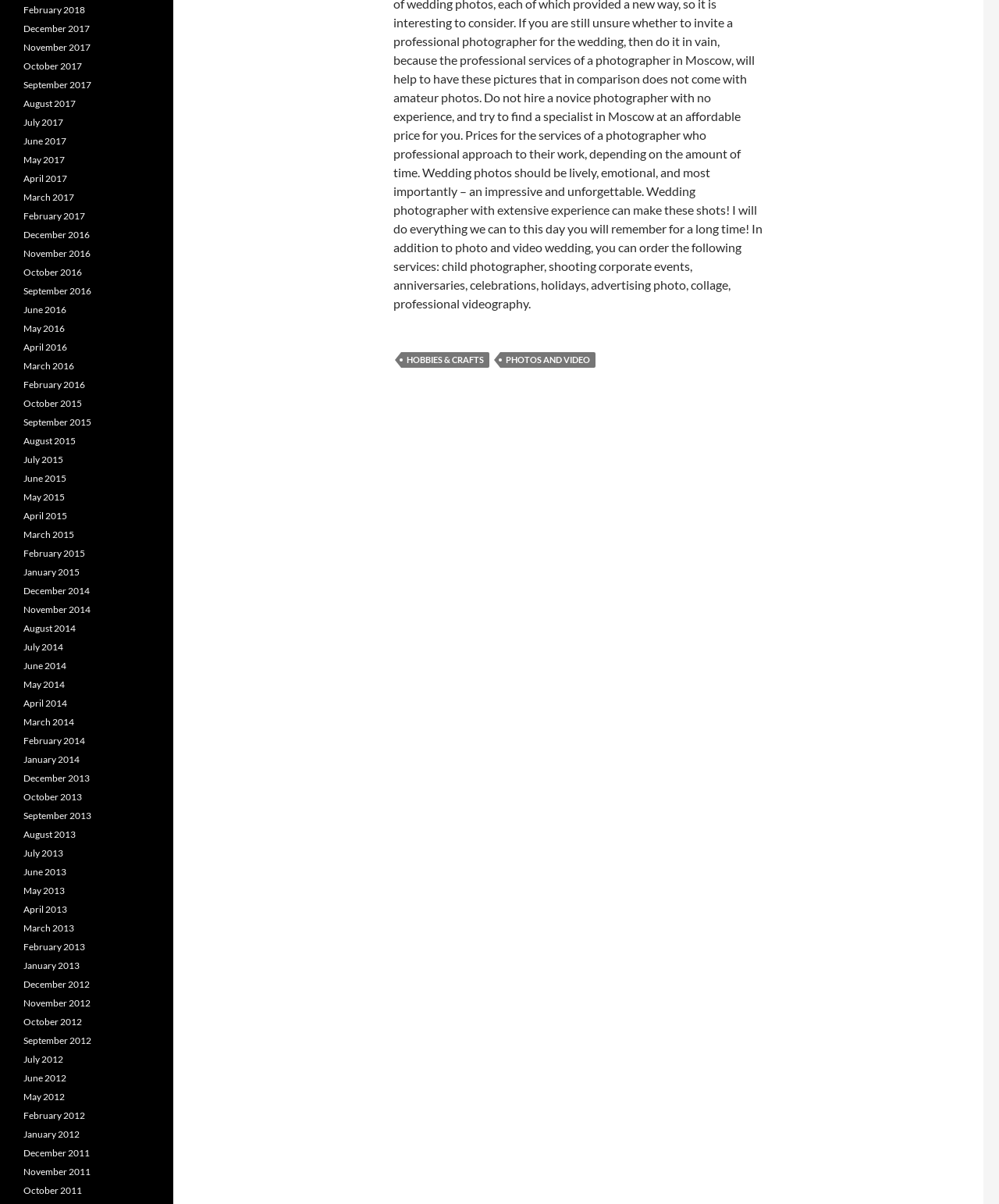Determine the bounding box coordinates of the clickable element to achieve the following action: 'Explore December 2017 archives'. Provide the coordinates as four float values between 0 and 1, formatted as [left, top, right, bottom].

[0.023, 0.019, 0.09, 0.029]